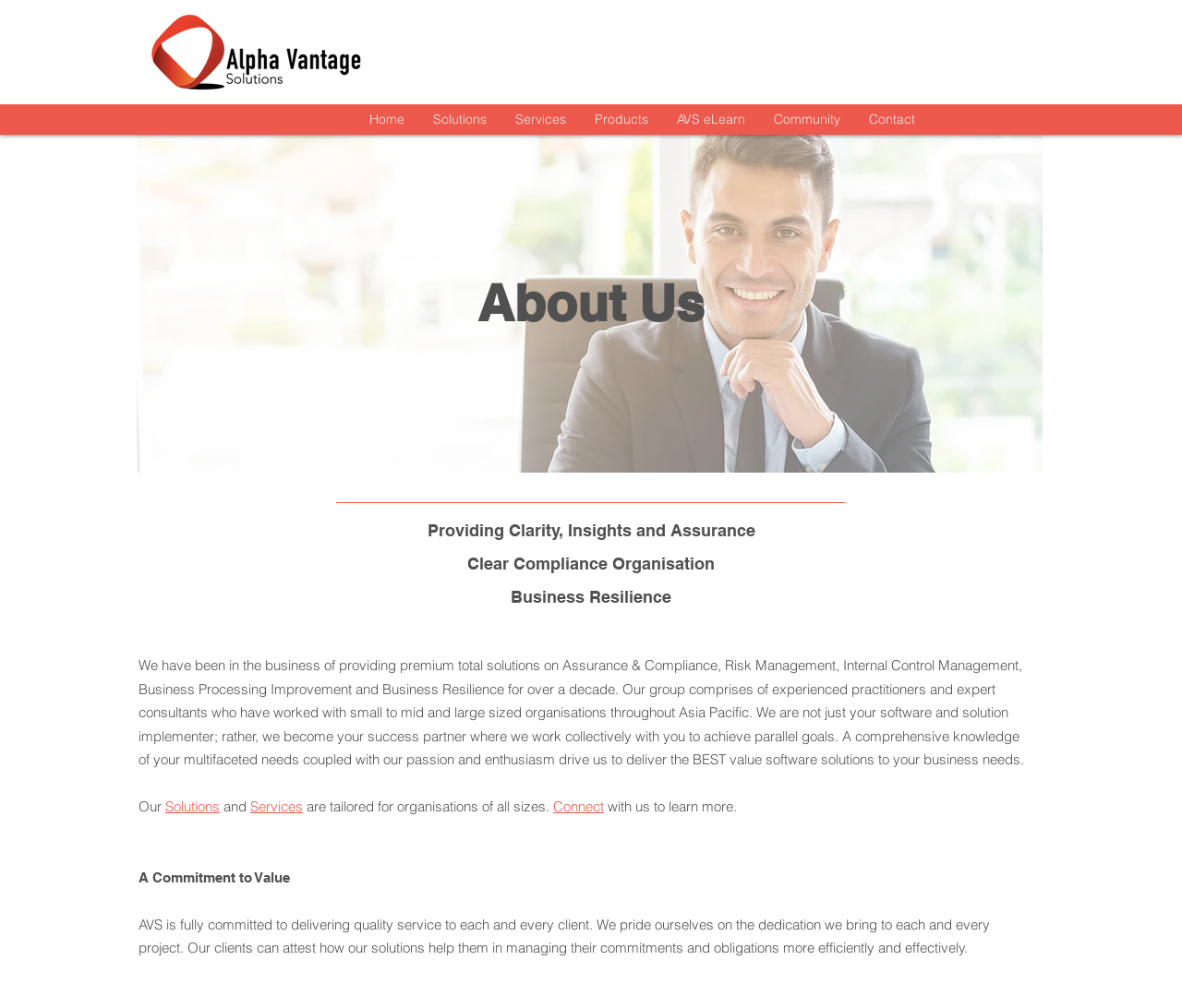Locate and provide the bounding box coordinates for the HTML element that matches this description: "Services".

[0.212, 0.791, 0.256, 0.809]